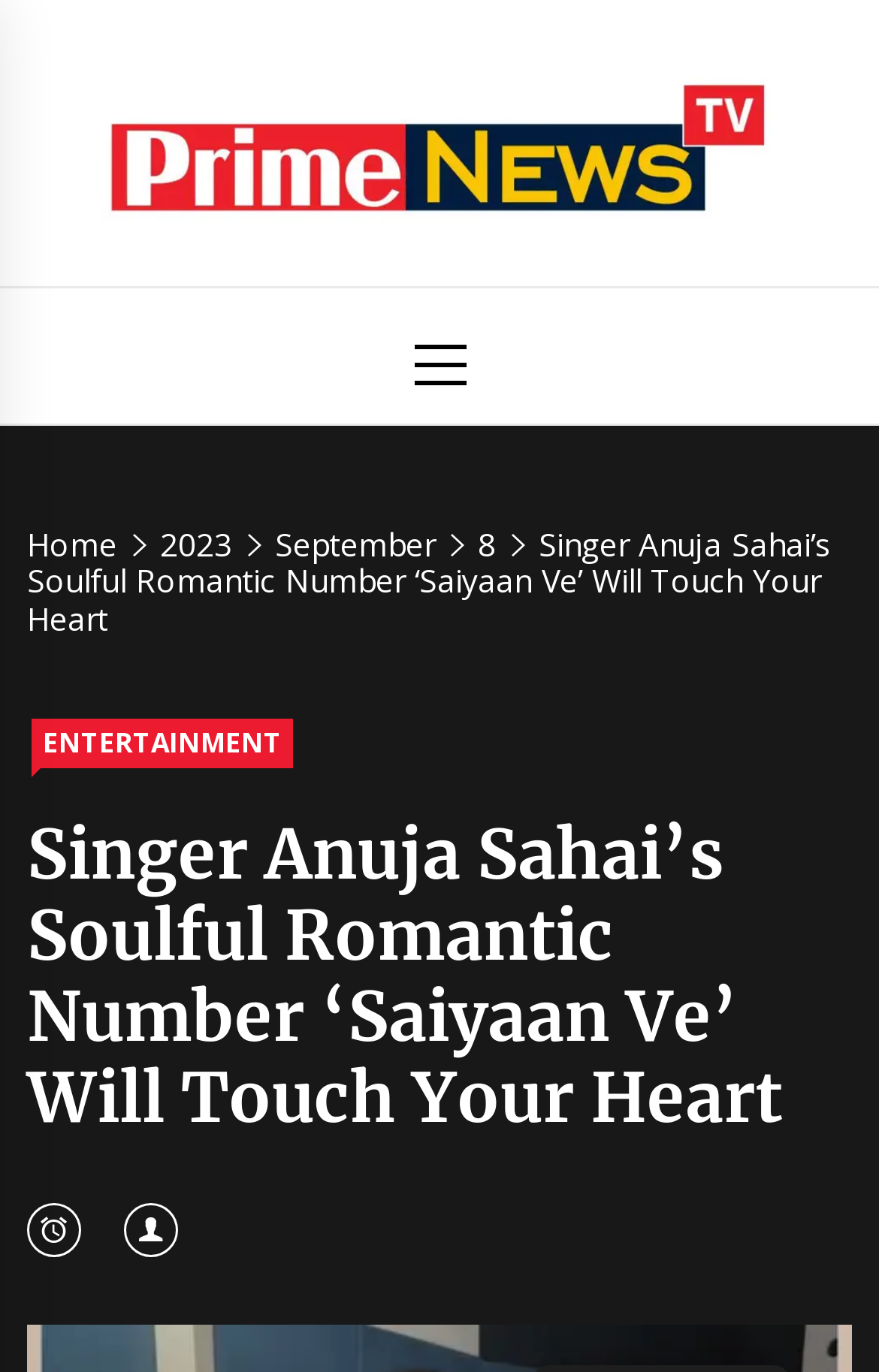What is the category of the current article? Please answer the question using a single word or phrase based on the image.

ENTERTAINMENT